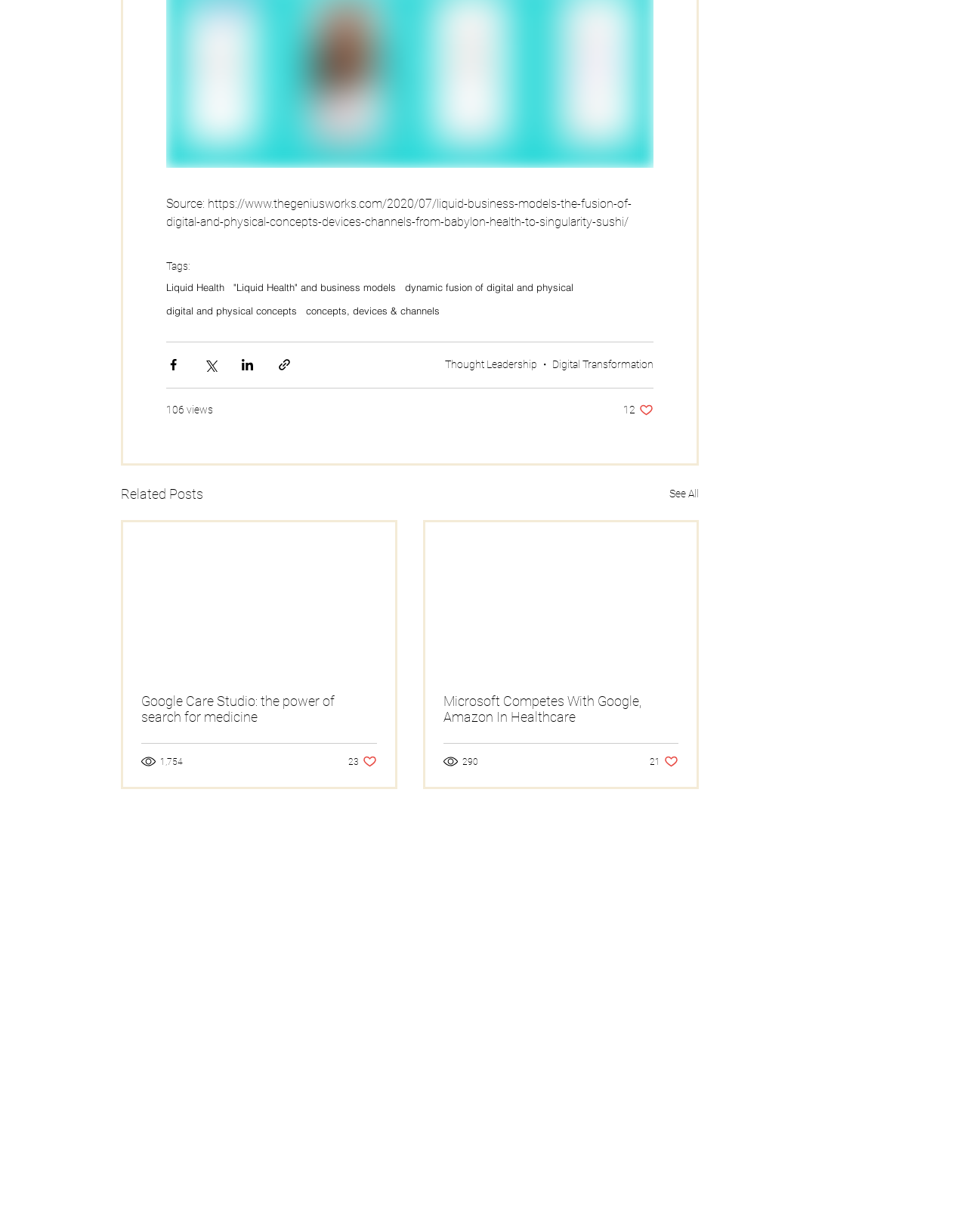How many likes does the first article have?
Provide a well-explained and detailed answer to the question.

I looked at the first article and found that it has 12 likes, as indicated by the button '12 likes. Post not marked as liked'.